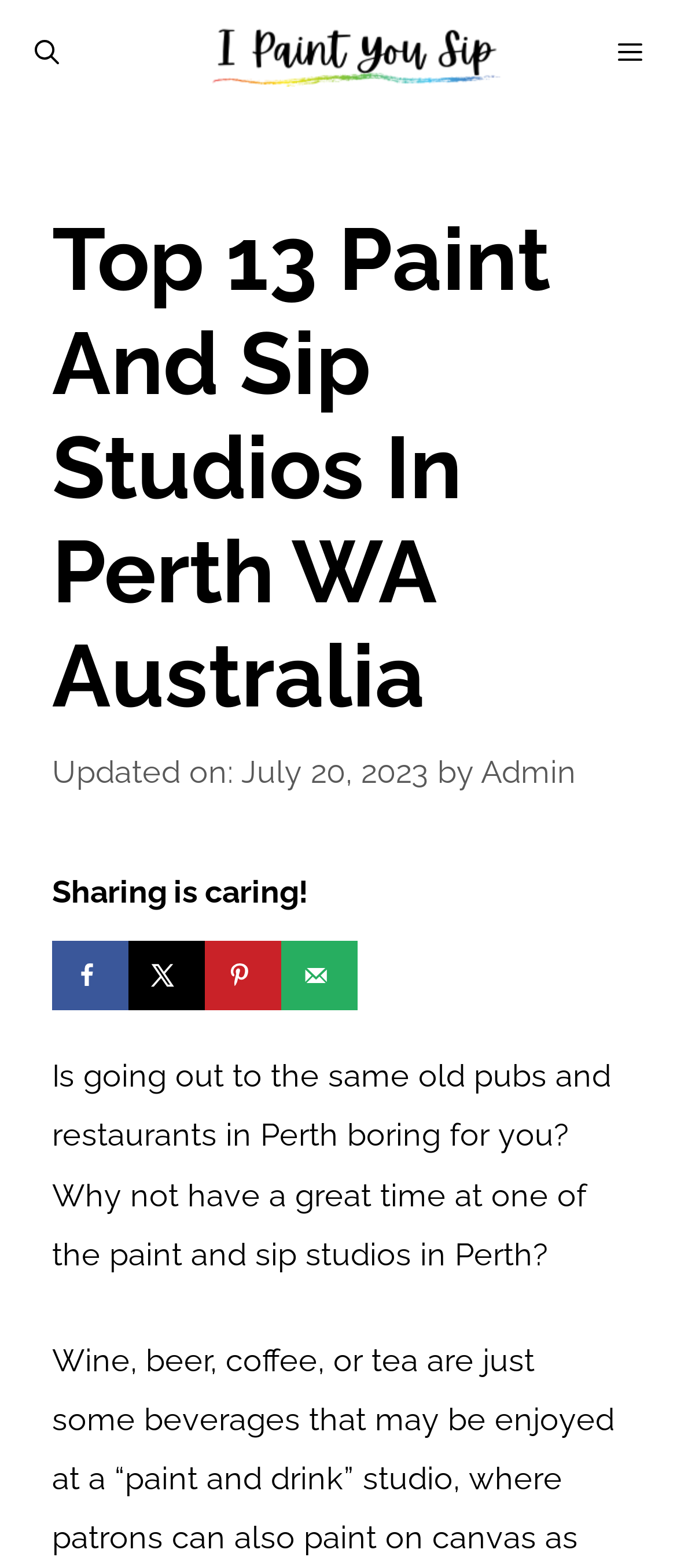Respond with a single word or phrase to the following question:
What is the purpose of the paint and sip studios?

Have a great time